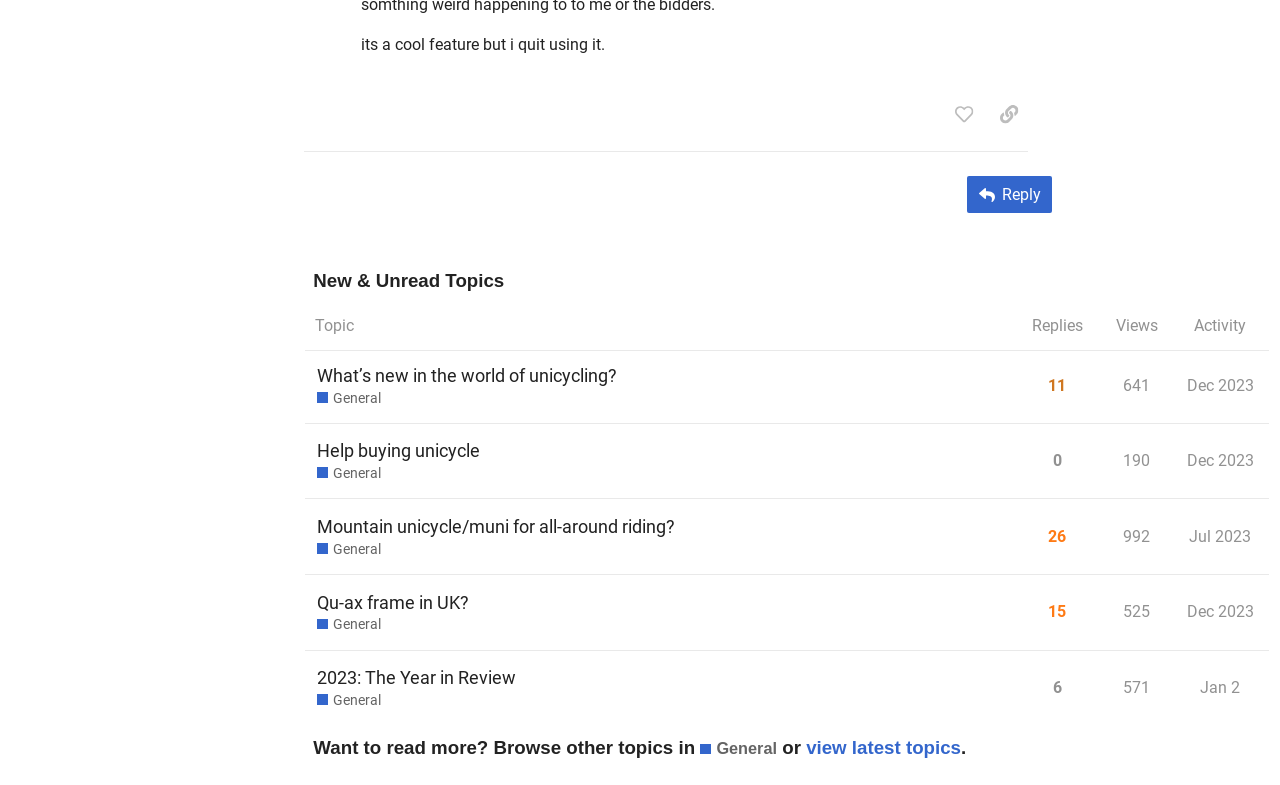Locate the bounding box of the UI element defined by this description: "view latest topics". The coordinates should be given as four float numbers between 0 and 1, formatted as [left, top, right, bottom].

[0.63, 0.939, 0.751, 0.966]